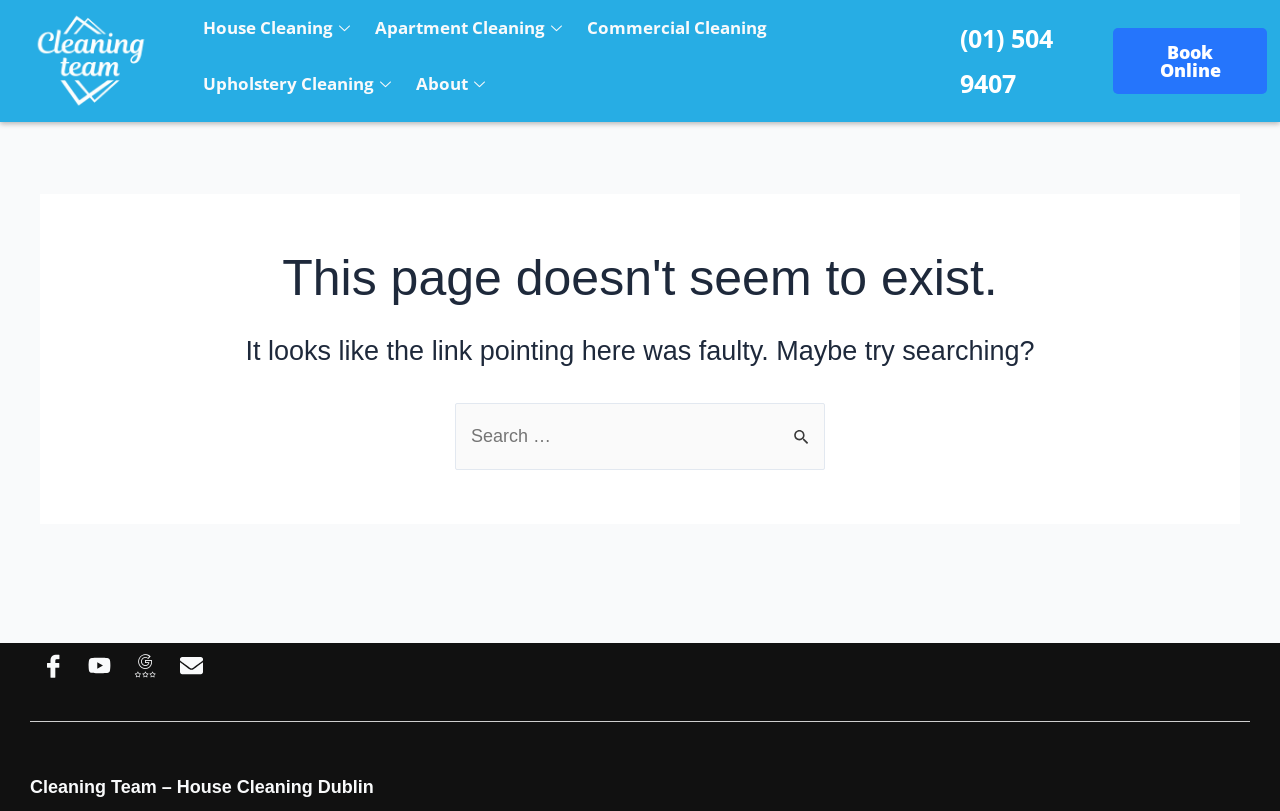Please specify the bounding box coordinates of the area that should be clicked to accomplish the following instruction: "Book online". The coordinates should consist of four float numbers between 0 and 1, i.e., [left, top, right, bottom].

[0.87, 0.035, 0.99, 0.116]